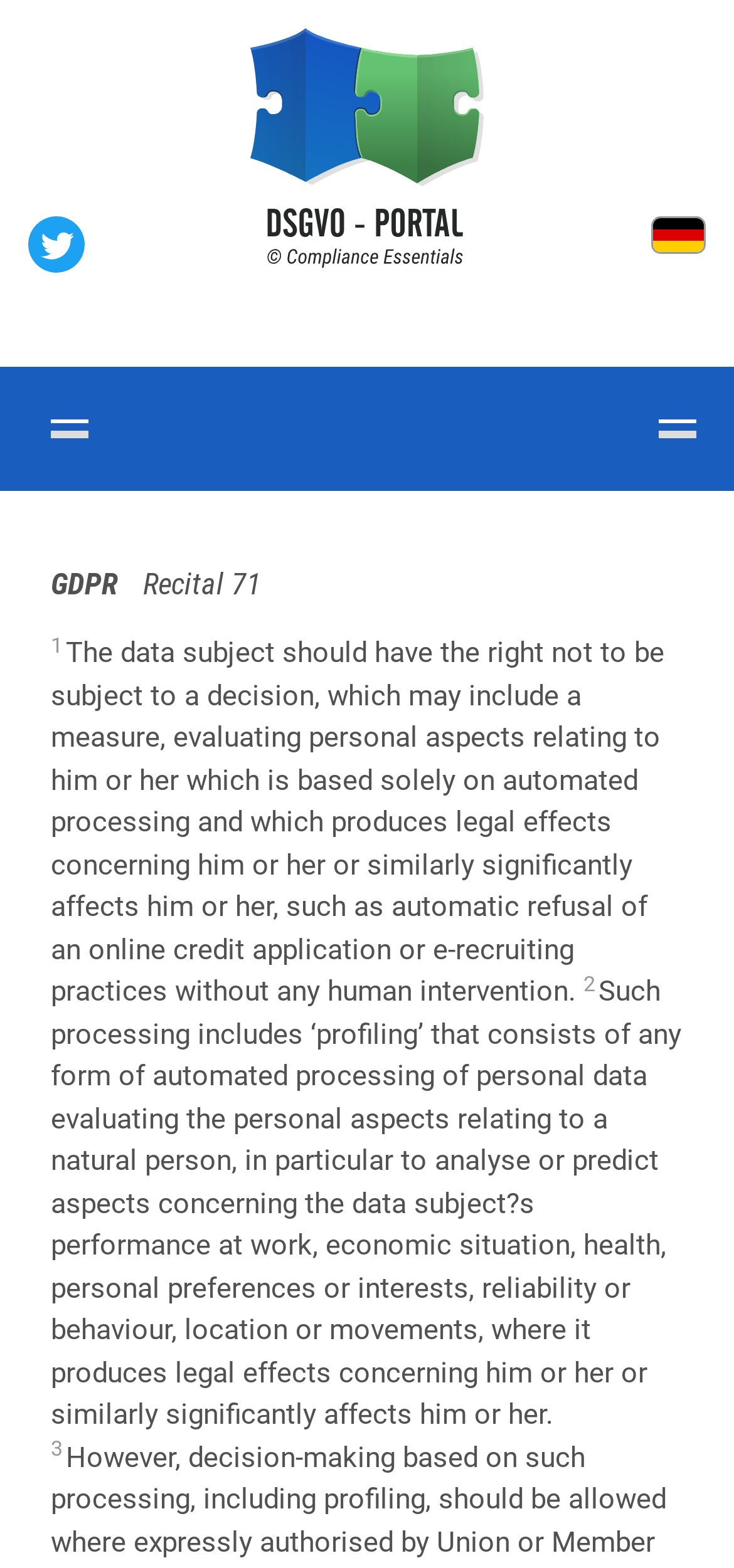Given the element description "alt="Twitter"", identify the bounding box of the corresponding UI element.

[0.038, 0.138, 0.115, 0.174]